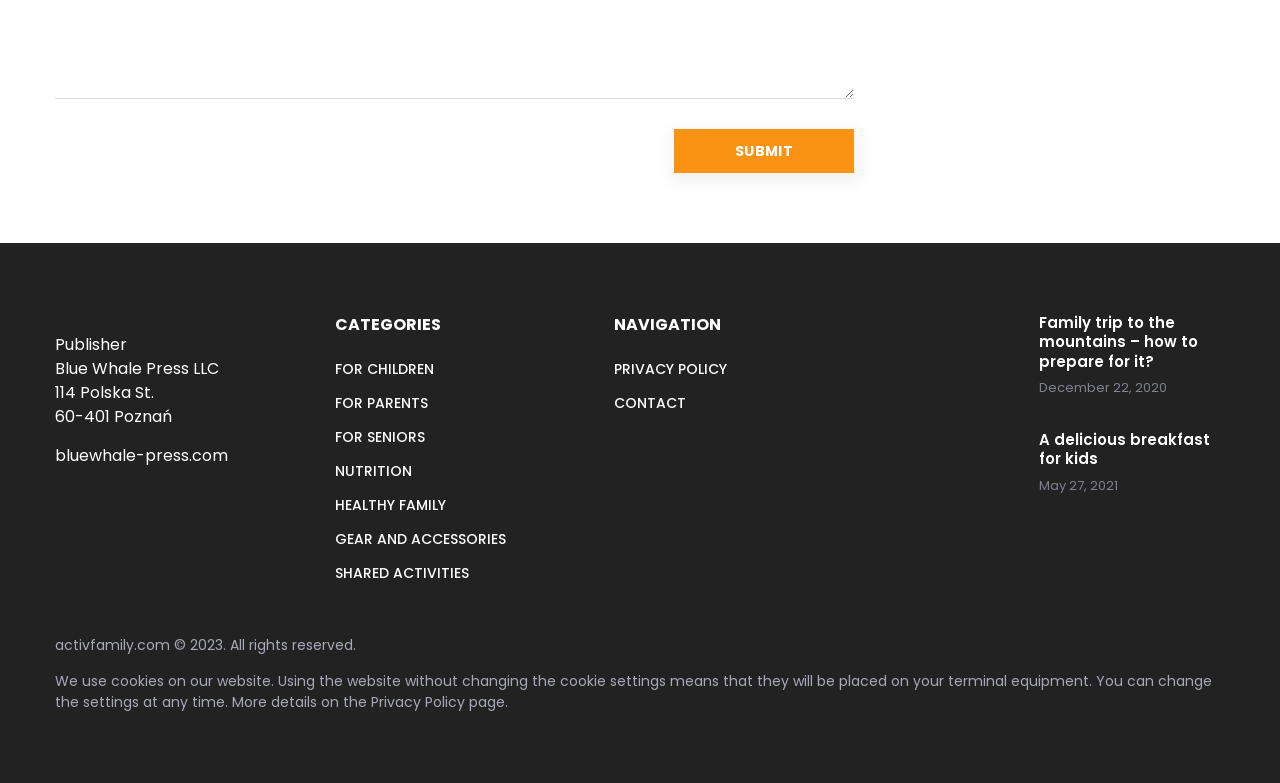Identify the bounding box coordinates of the specific part of the webpage to click to complete this instruction: "Check the 'PRIVACY POLICY'".

[0.48, 0.458, 0.568, 0.484]